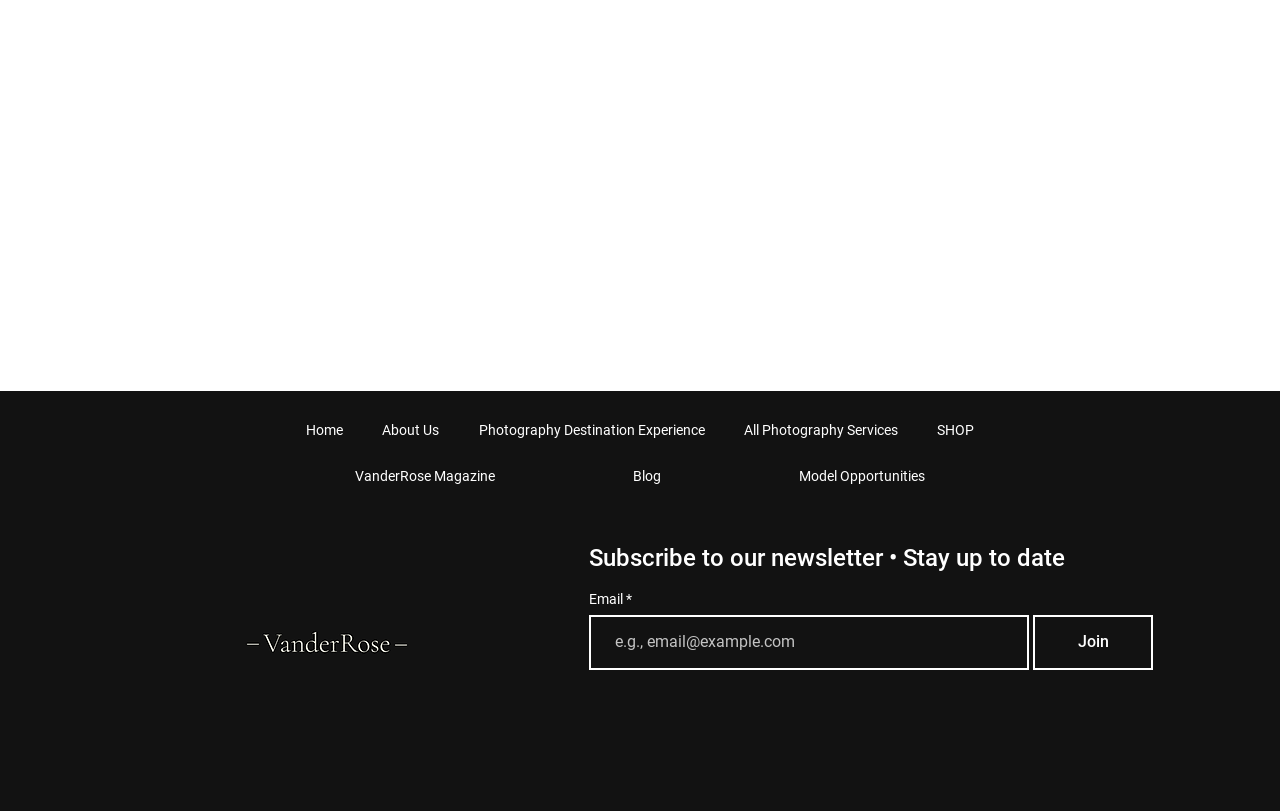Show the bounding box coordinates of the region that should be clicked to follow the instruction: "Click on Home."

[0.227, 0.508, 0.28, 0.555]